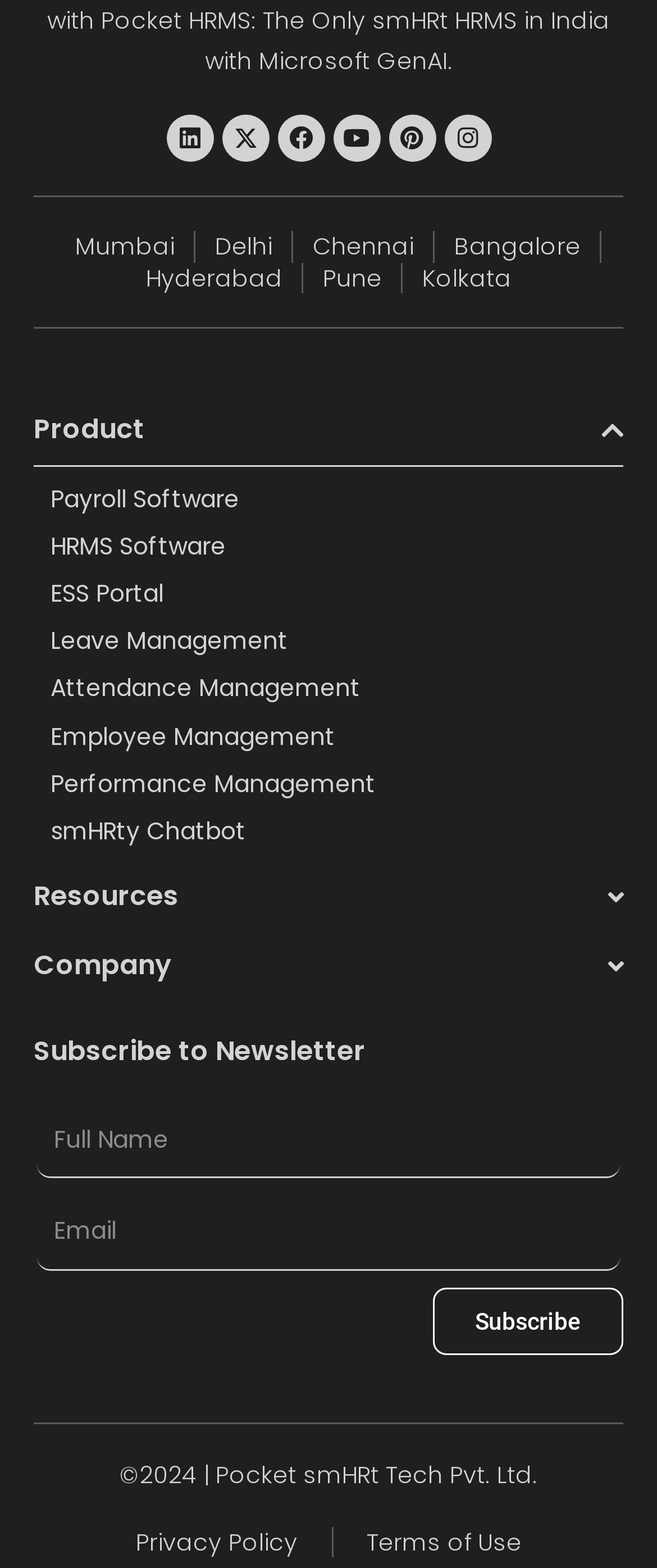Specify the bounding box coordinates of the element's area that should be clicked to execute the given instruction: "Enter Full Name". The coordinates should be four float numbers between 0 and 1, i.e., [left, top, right, bottom].

[0.056, 0.704, 0.944, 0.752]